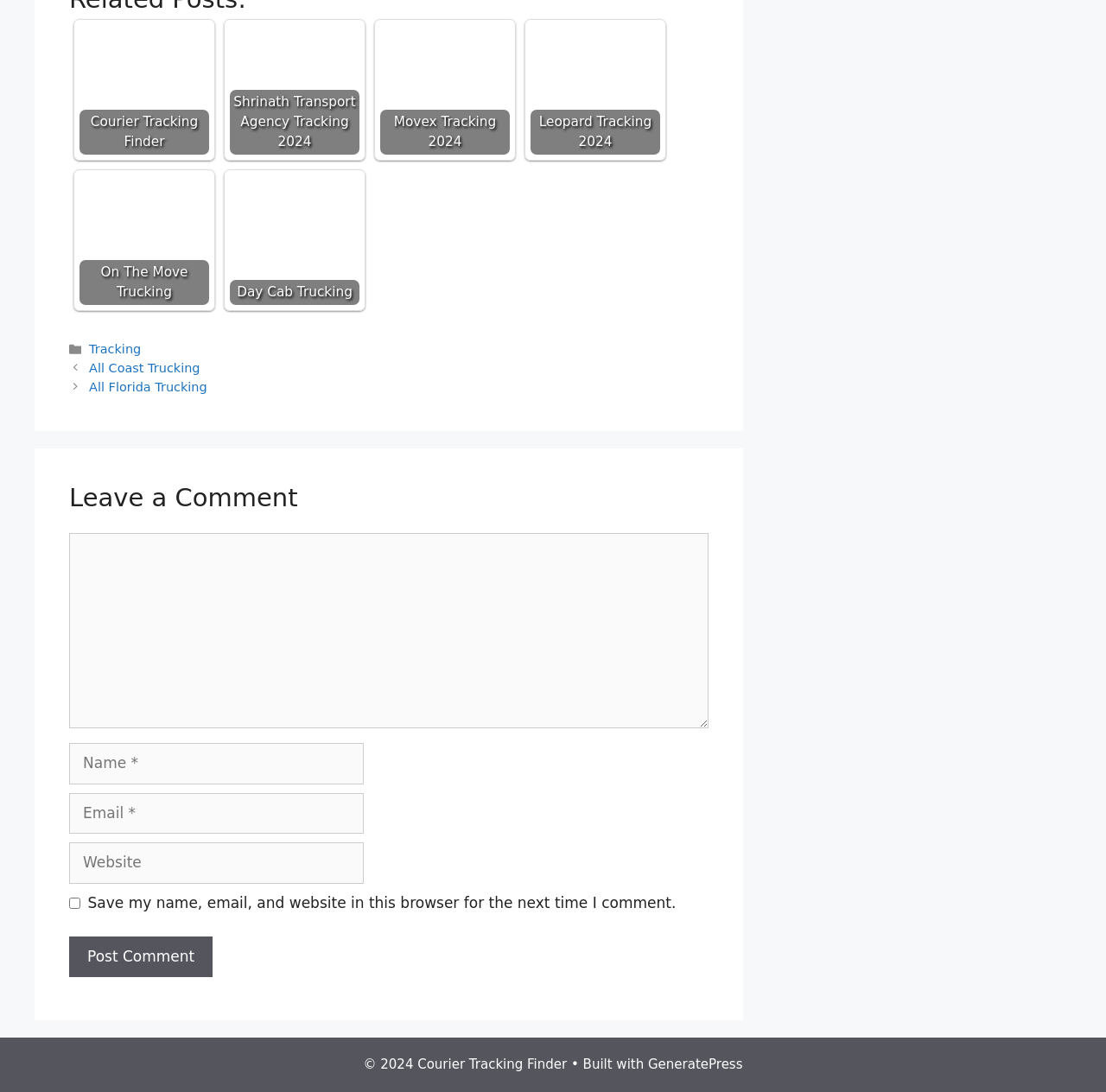Find and specify the bounding box coordinates that correspond to the clickable region for the instruction: "Leave a comment".

[0.062, 0.442, 0.641, 0.472]